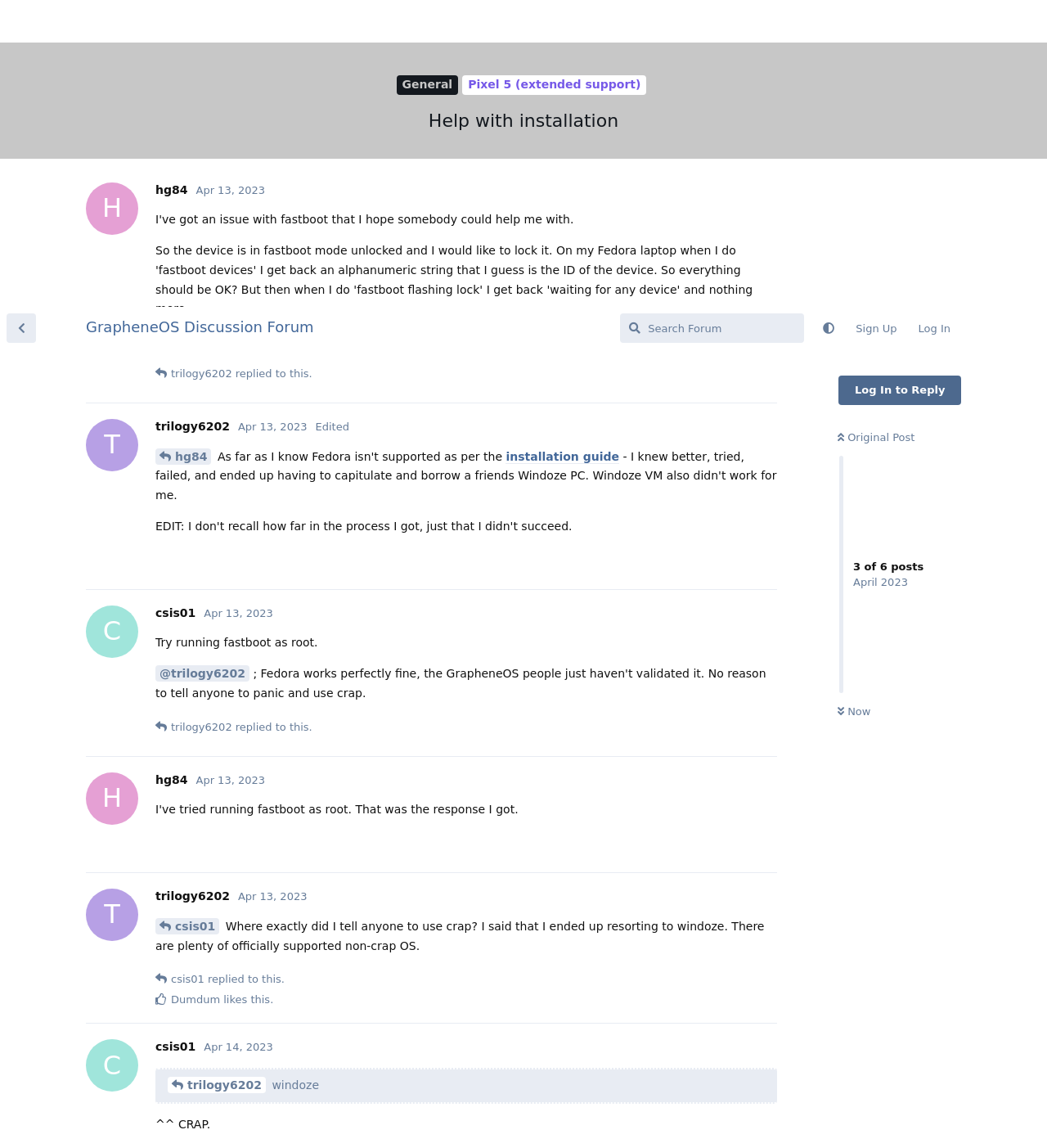What is the text of the blockquote in the last article?
Use the information from the image to give a detailed answer to the question.

I looked for the blockquote element in the last article and found the text 'windoze' inside it. This is the text of the blockquote in the last article.